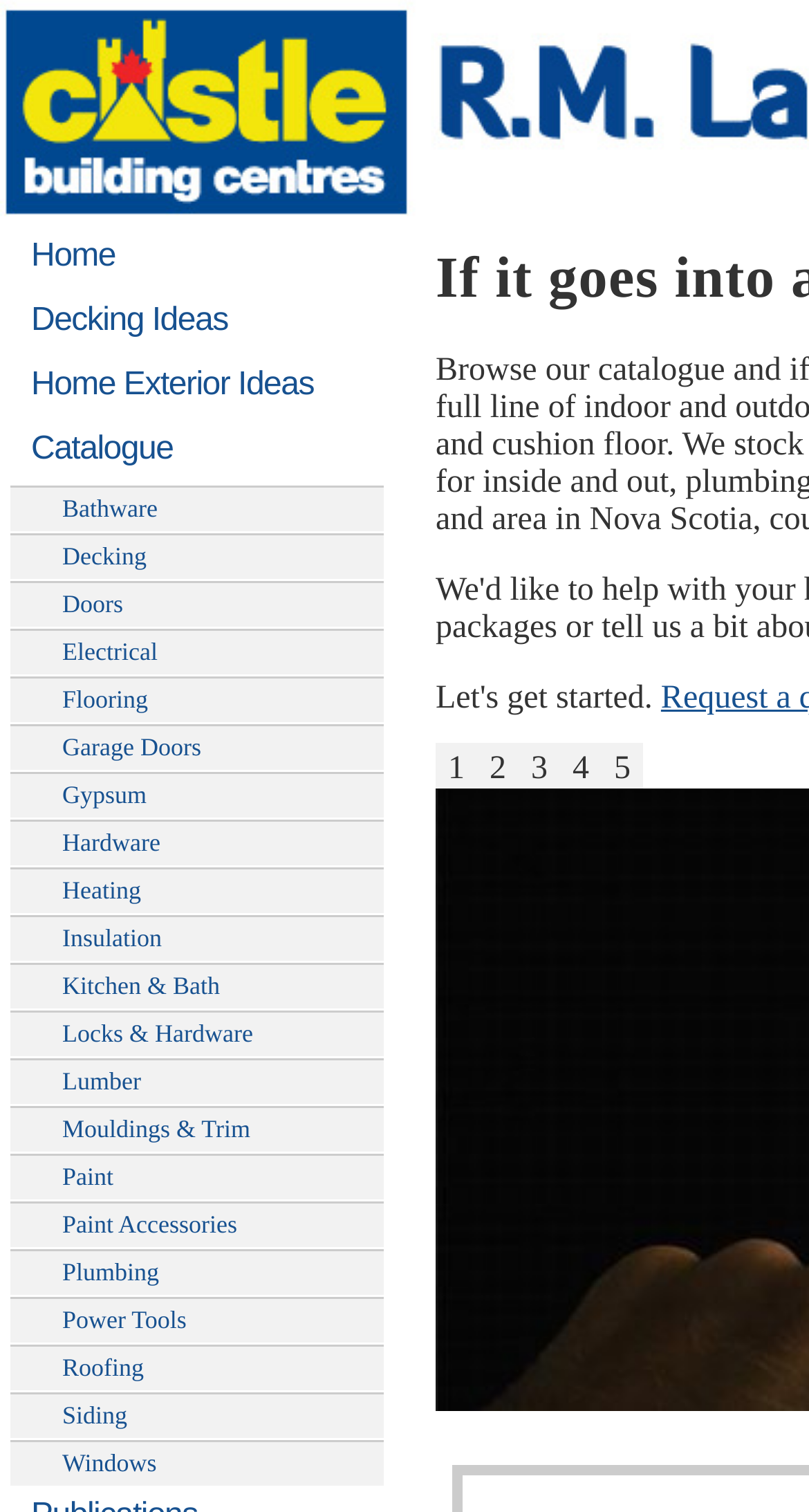Select the bounding box coordinates of the element I need to click to carry out the following instruction: "browse catalogue".

[0.013, 0.279, 0.474, 0.317]